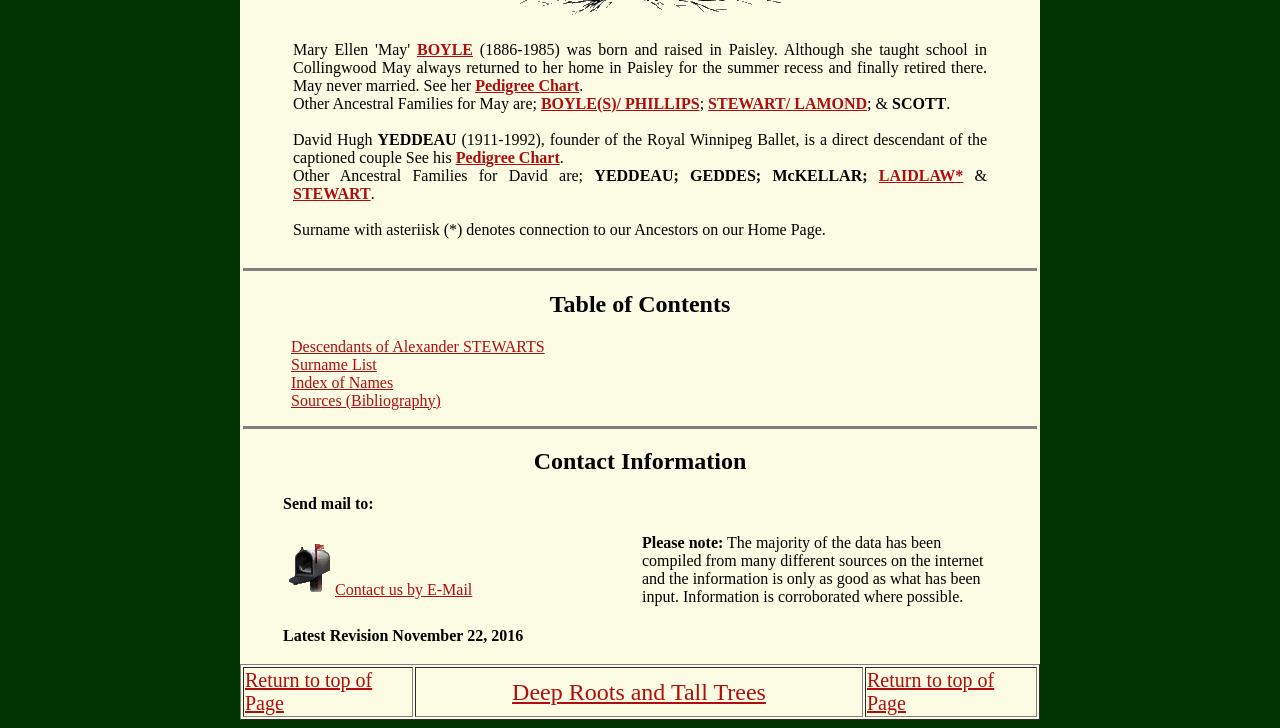Find the bounding box coordinates of the element I should click to carry out the following instruction: "Contact us by E-Mail".

[0.262, 0.798, 0.369, 0.821]